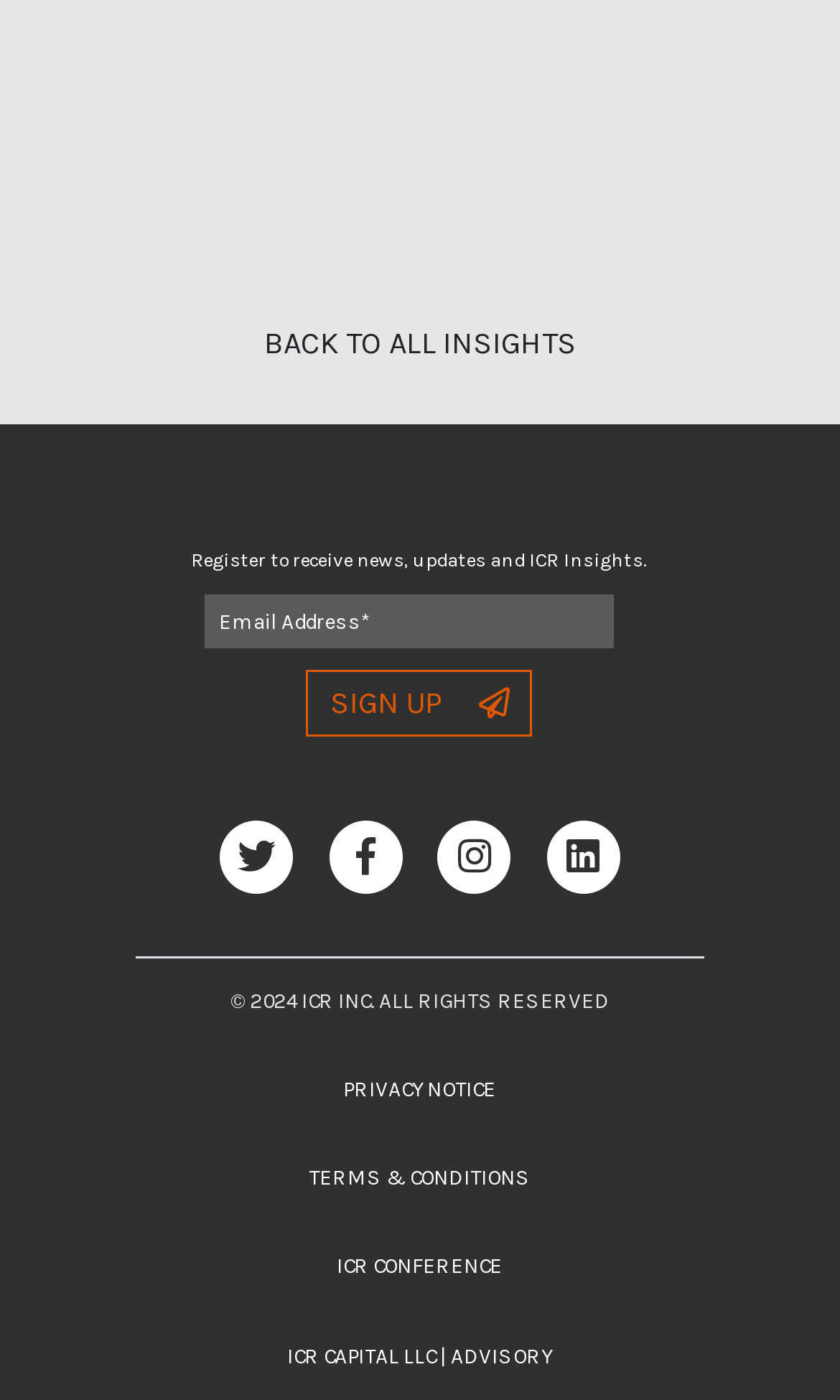Find the bounding box coordinates for the HTML element described in this sentence: "Sign Up". Provide the coordinates as four float numbers between 0 and 1, in the format [left, top, right, bottom].

[0.363, 0.479, 0.634, 0.526]